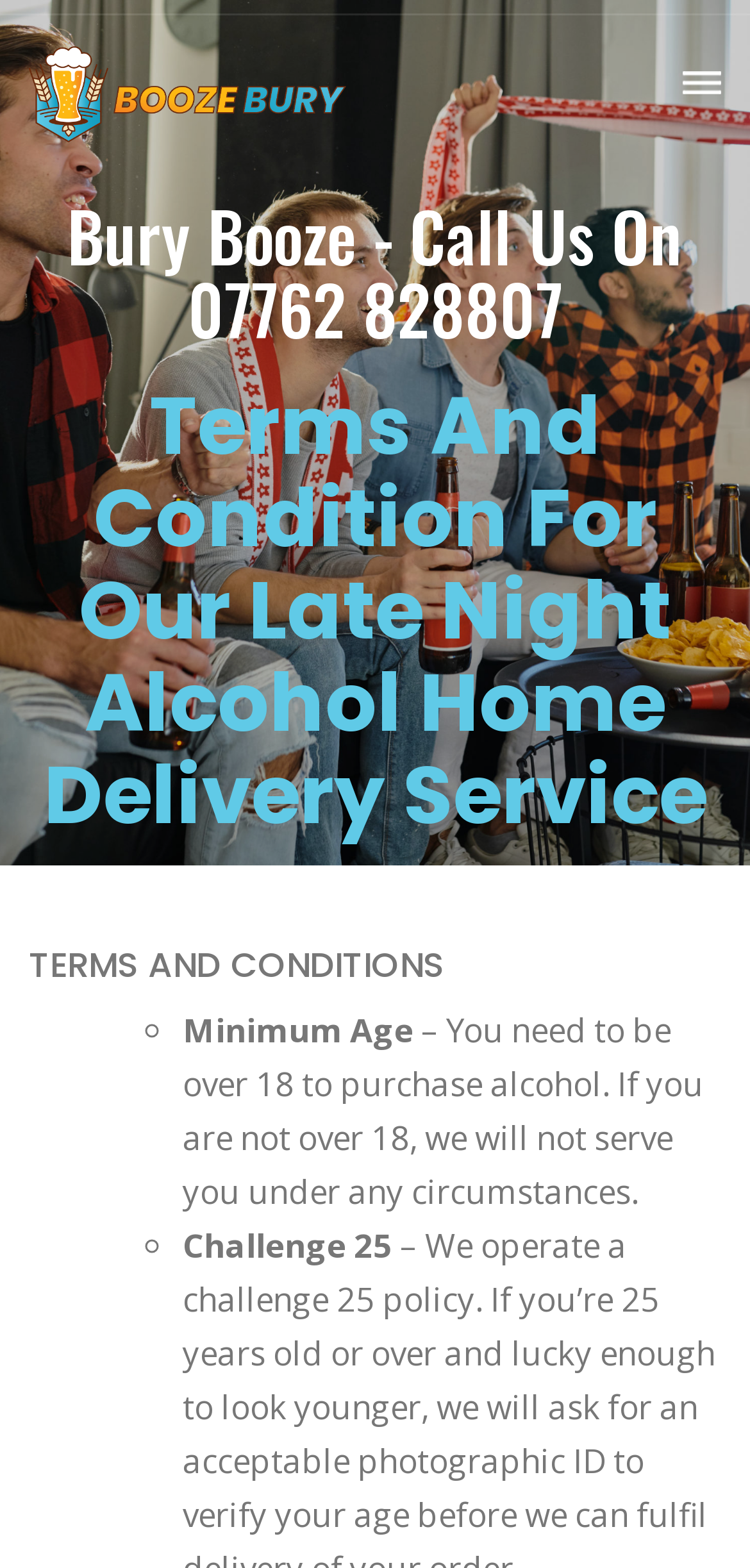Determine the bounding box for the described HTML element: "AMD Ryzen Dedicated Servers". Ensure the coordinates are four float numbers between 0 and 1 in the format [left, top, right, bottom].

None